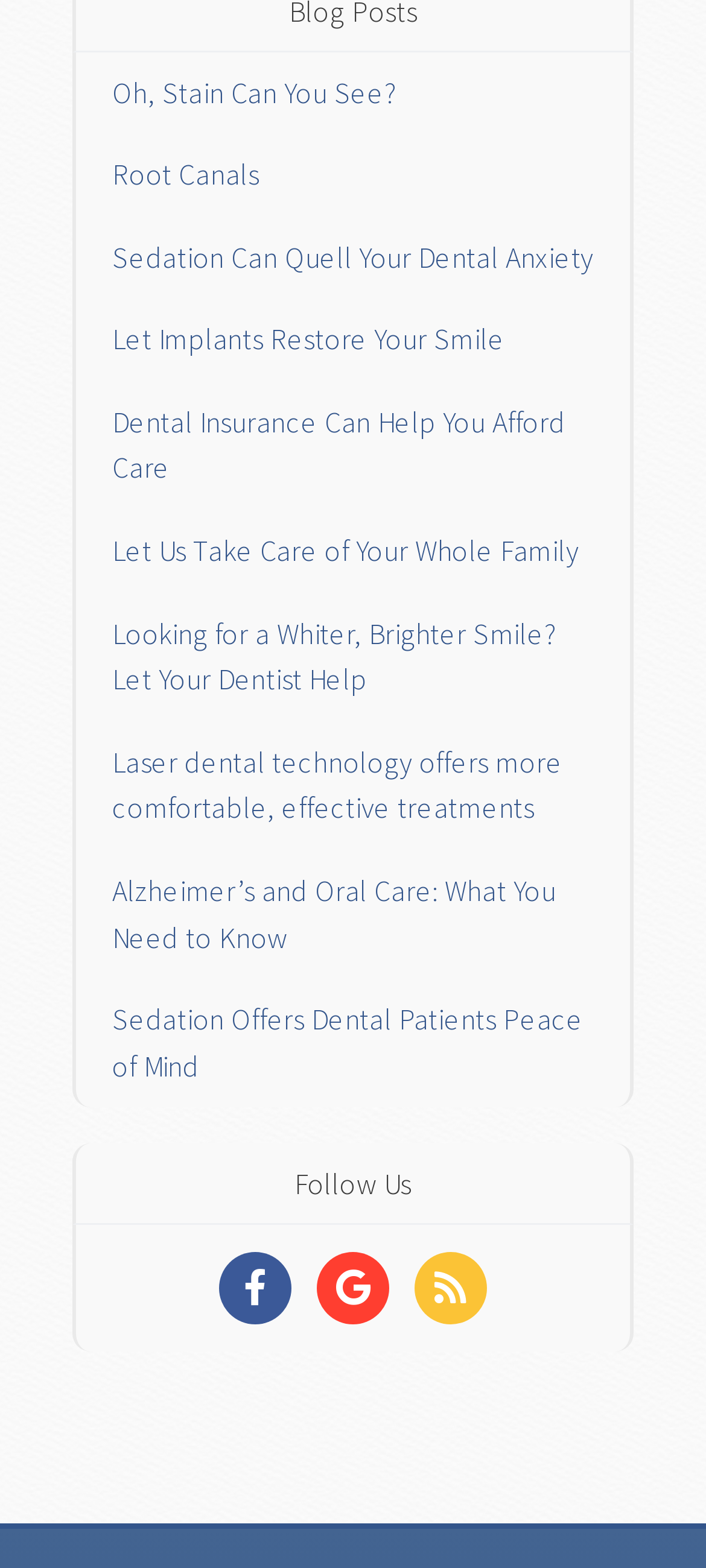From the details in the image, provide a thorough response to the question: What is the bounding box coordinate of the 'Follow Us' heading?

I found the heading element with the OCR text 'Follow Us' and extracted its bounding box coordinates, which are [0.103, 0.73, 0.897, 0.782].